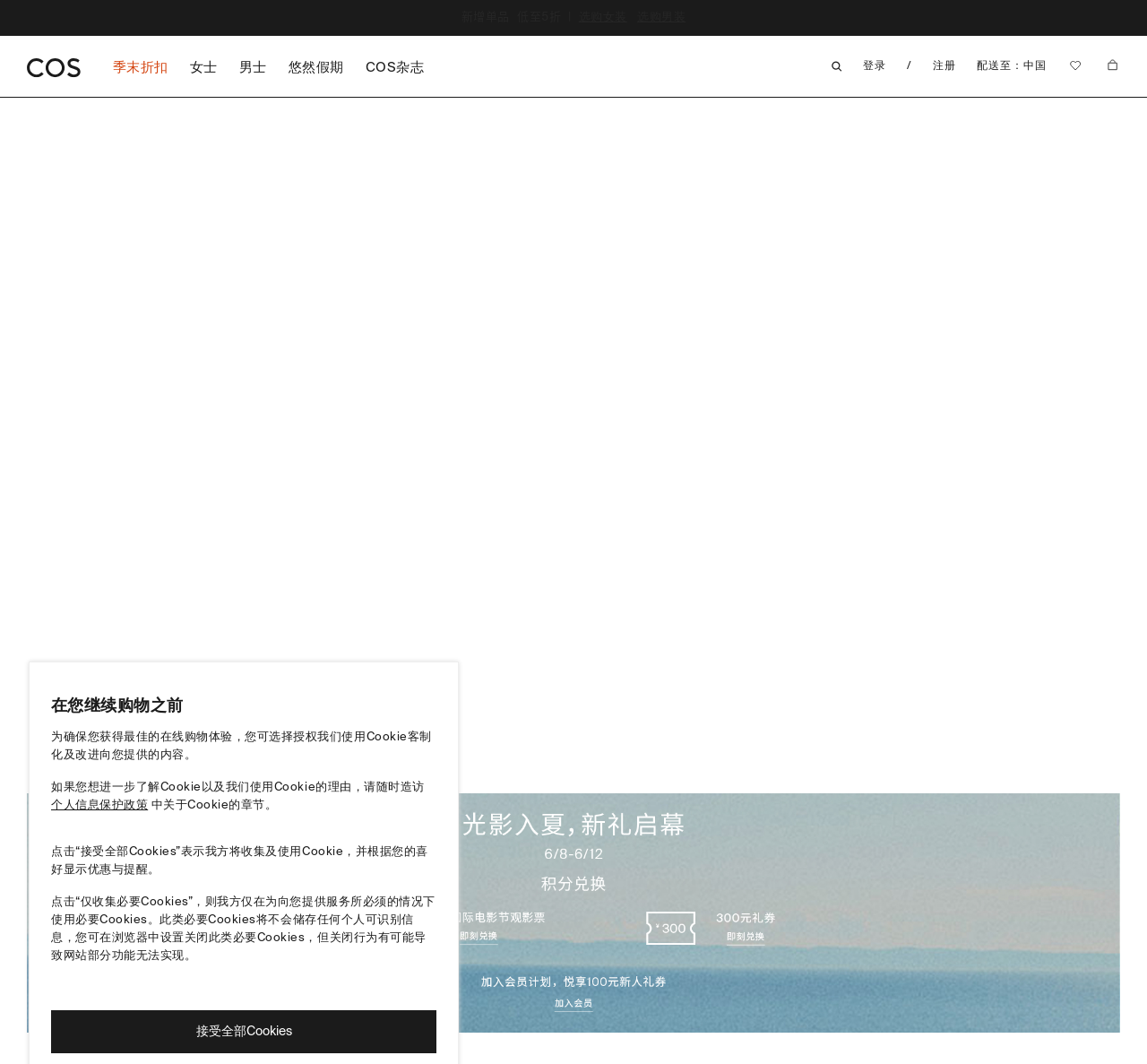Please identify the bounding box coordinates of where to click in order to follow the instruction: "Browse women's new arrivals".

[0.49, 0.008, 0.532, 0.024]